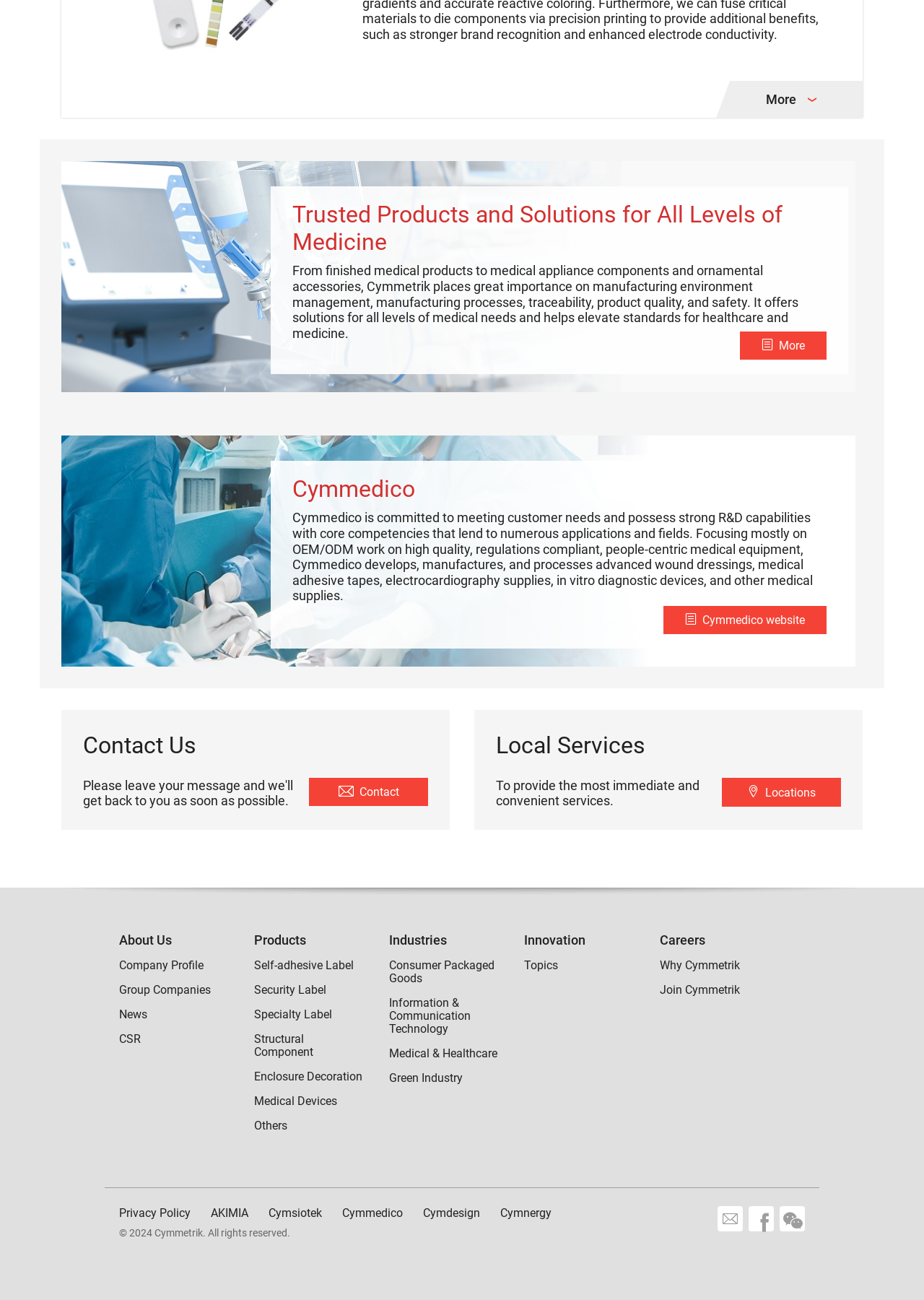Using the image as a reference, answer the following question in as much detail as possible:
What is the name of the company's medical device brand?

According to the webpage, Cymmedico is the company's brand for medical devices, which develops, manufactures, and processes advanced wound dressings, medical adhesive tapes, electrocardiography supplies, in vitro diagnostic devices, and other medical supplies.